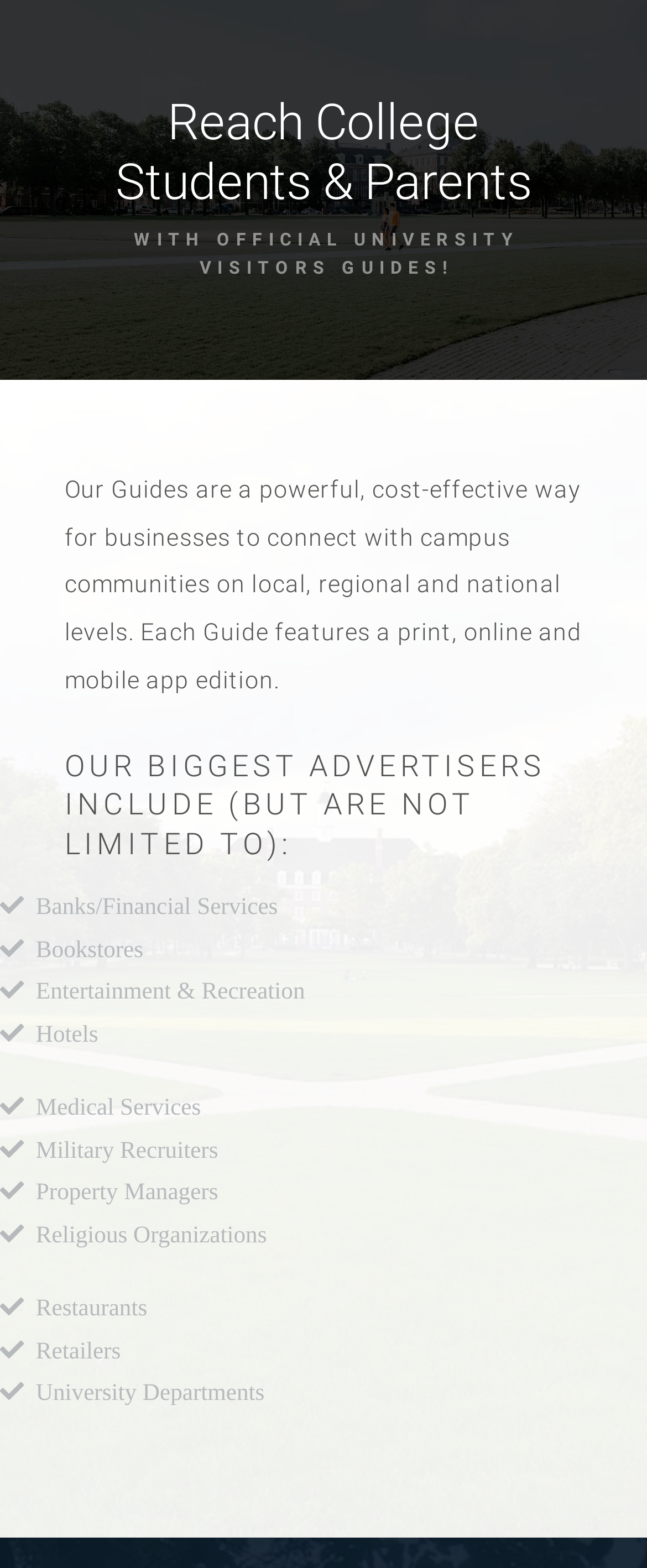What is the target audience of the university visitor guides? From the image, respond with a single word or brief phrase.

College students and parents